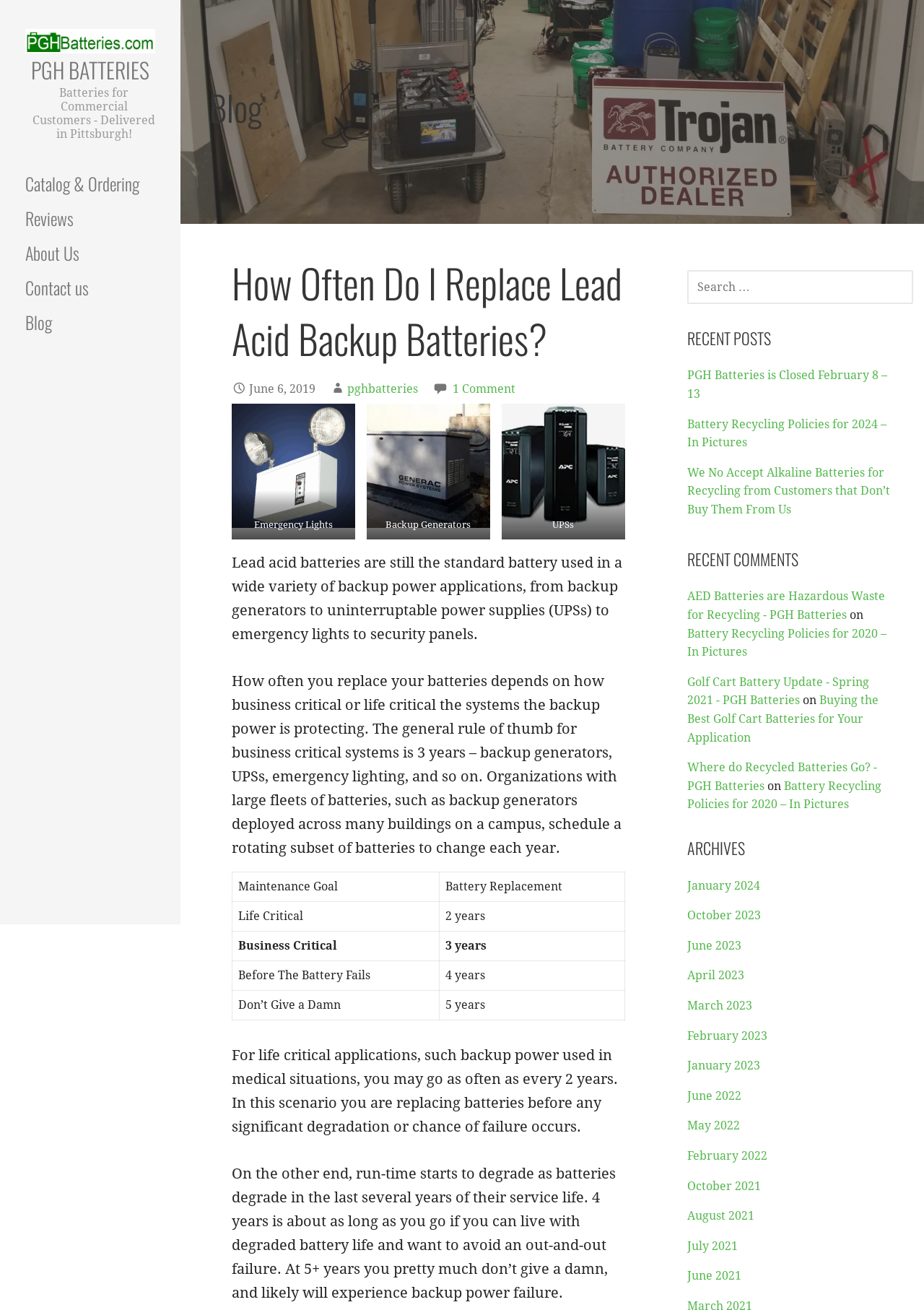Determine the bounding box coordinates of the clickable region to carry out the instruction: "Click the 'Catalog & Ordering' link".

[0.0, 0.127, 0.195, 0.154]